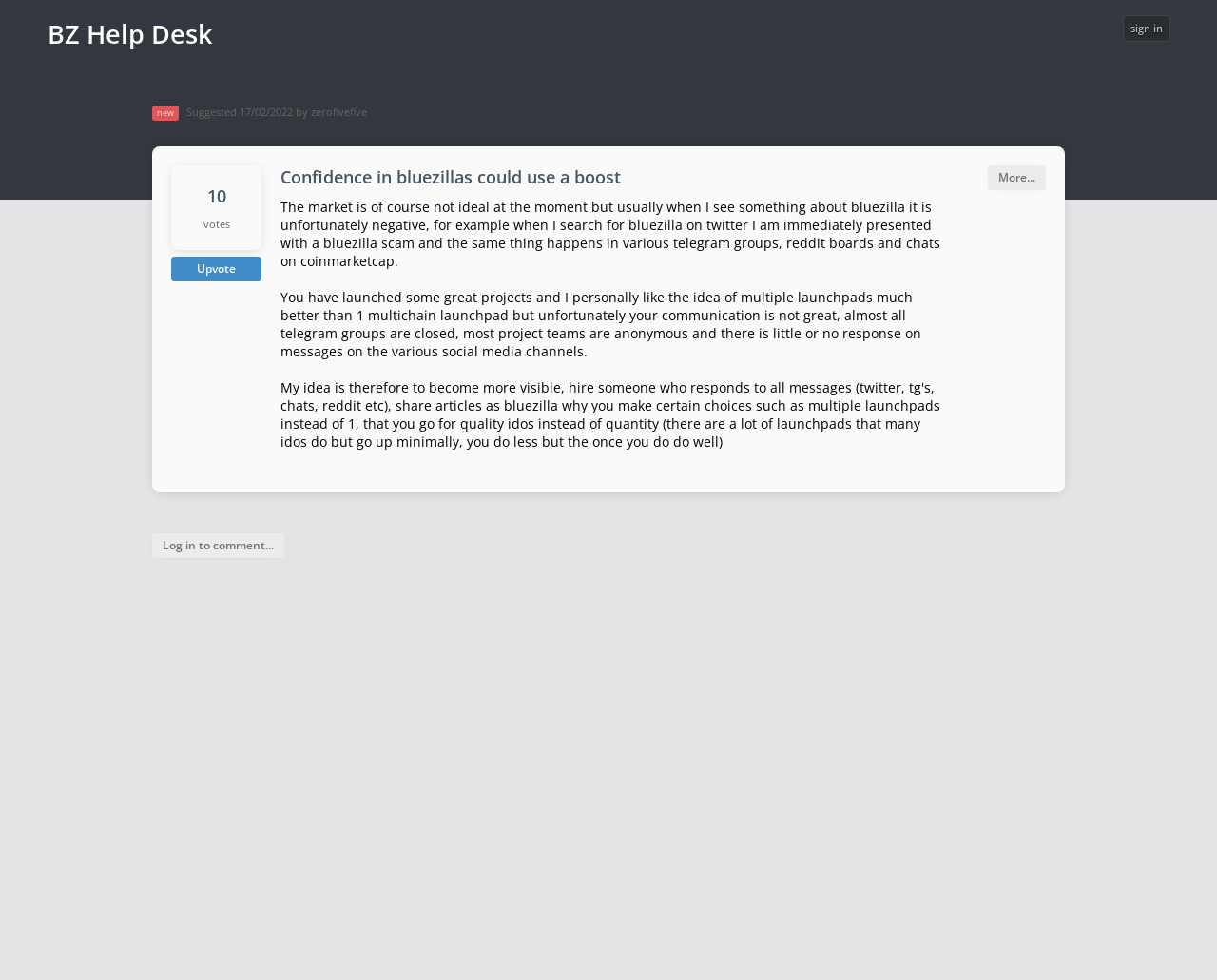Using the information in the image, give a detailed answer to the following question: What is the name of the help desk software?

Based on the webpage, the top-left corner has a link with the text 'BZ Help Desk', which suggests that it is the name of the help desk software.